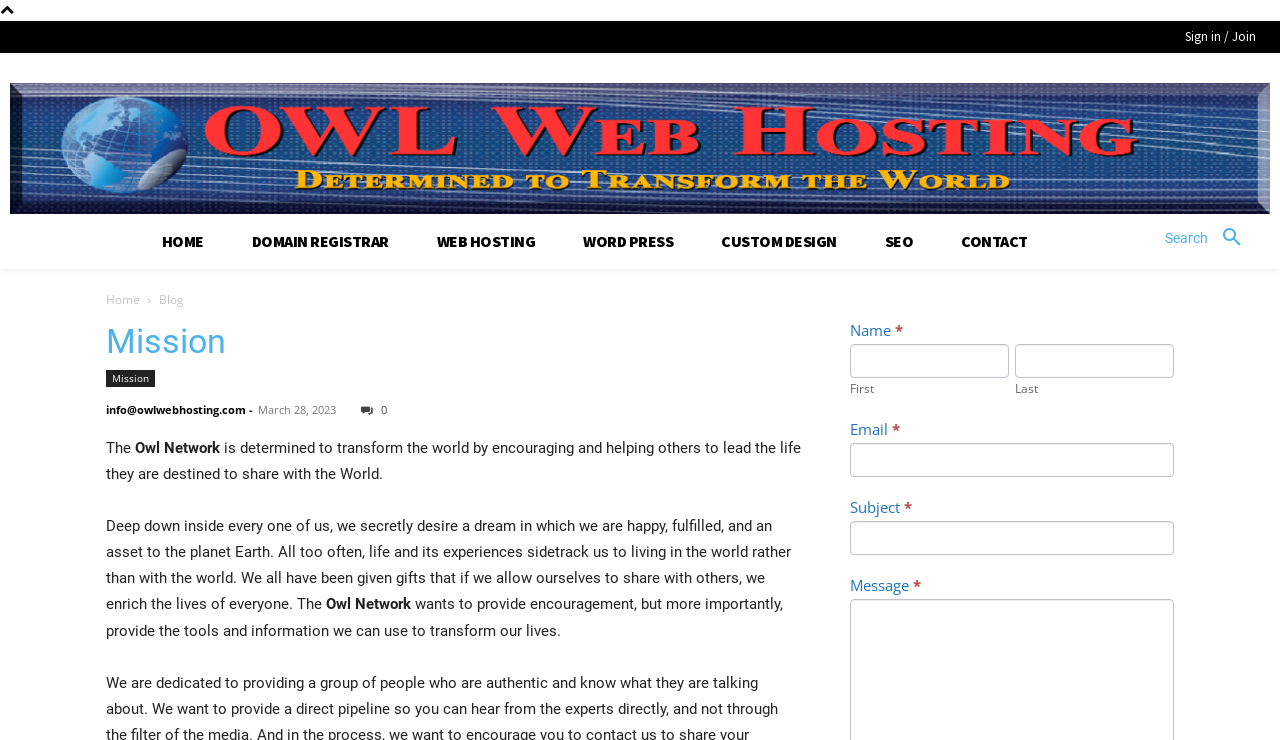What is the name of the web hosting company?
Answer the question with detailed information derived from the image.

The name of the web hosting company can be found in the link 'Owl Web Hosting Chicago' which is also an image, and it is located at the top of the webpage.